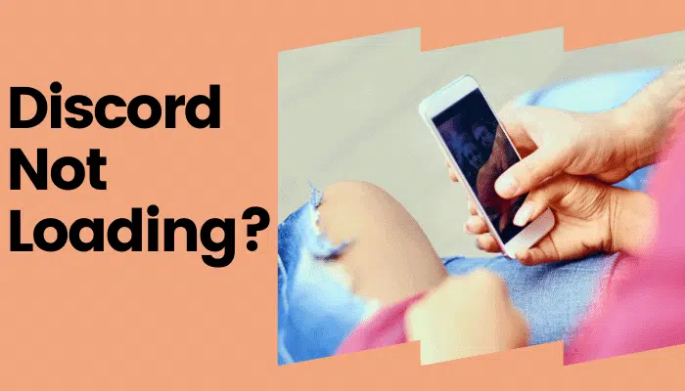What is the person holding?
Use the image to answer the question with a single word or phrase.

Smartphone